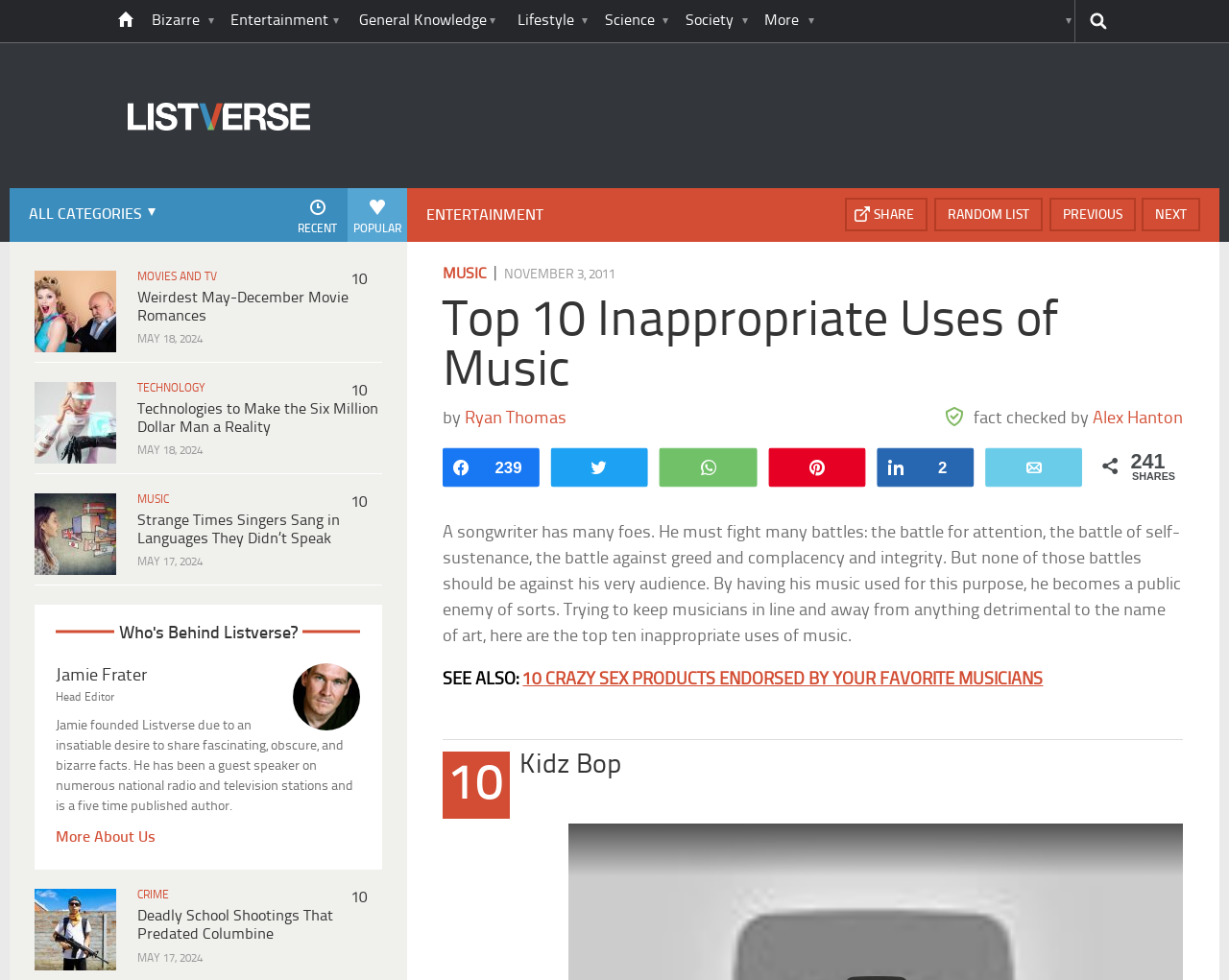Given the element description 10 Weirdest May-December Movie Romances, identify the bounding box coordinates for the UI element on the webpage screenshot. The format should be (top-left x, top-left y, bottom-right x, bottom-right y), with values between 0 and 1.

[0.214, 0.292, 0.311, 0.347]